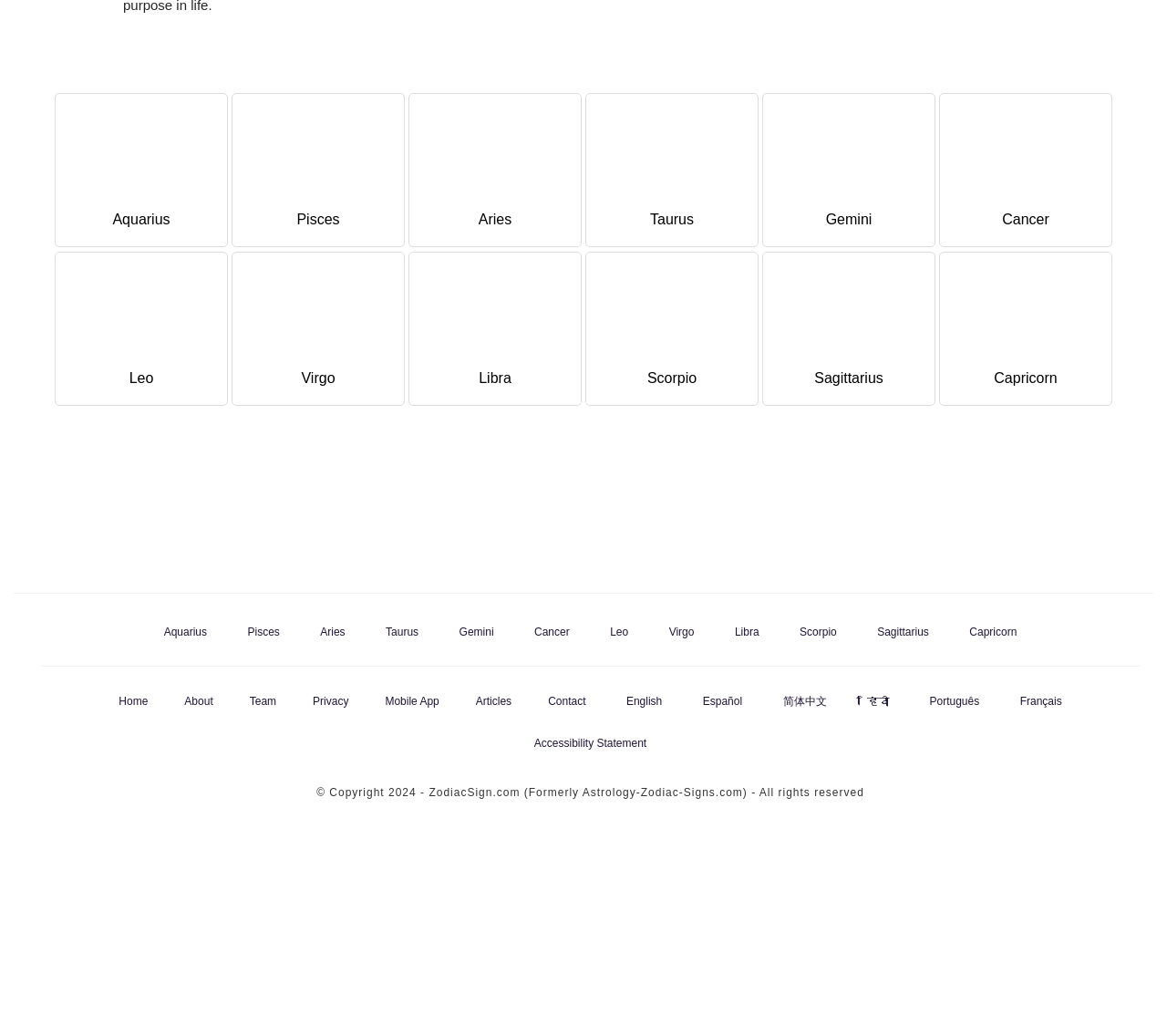Please indicate the bounding box coordinates of the element's region to be clicked to achieve the instruction: "Go to Home page". Provide the coordinates as four float numbers between 0 and 1, i.e., [left, top, right, bottom].

[0.094, 0.666, 0.135, 0.687]